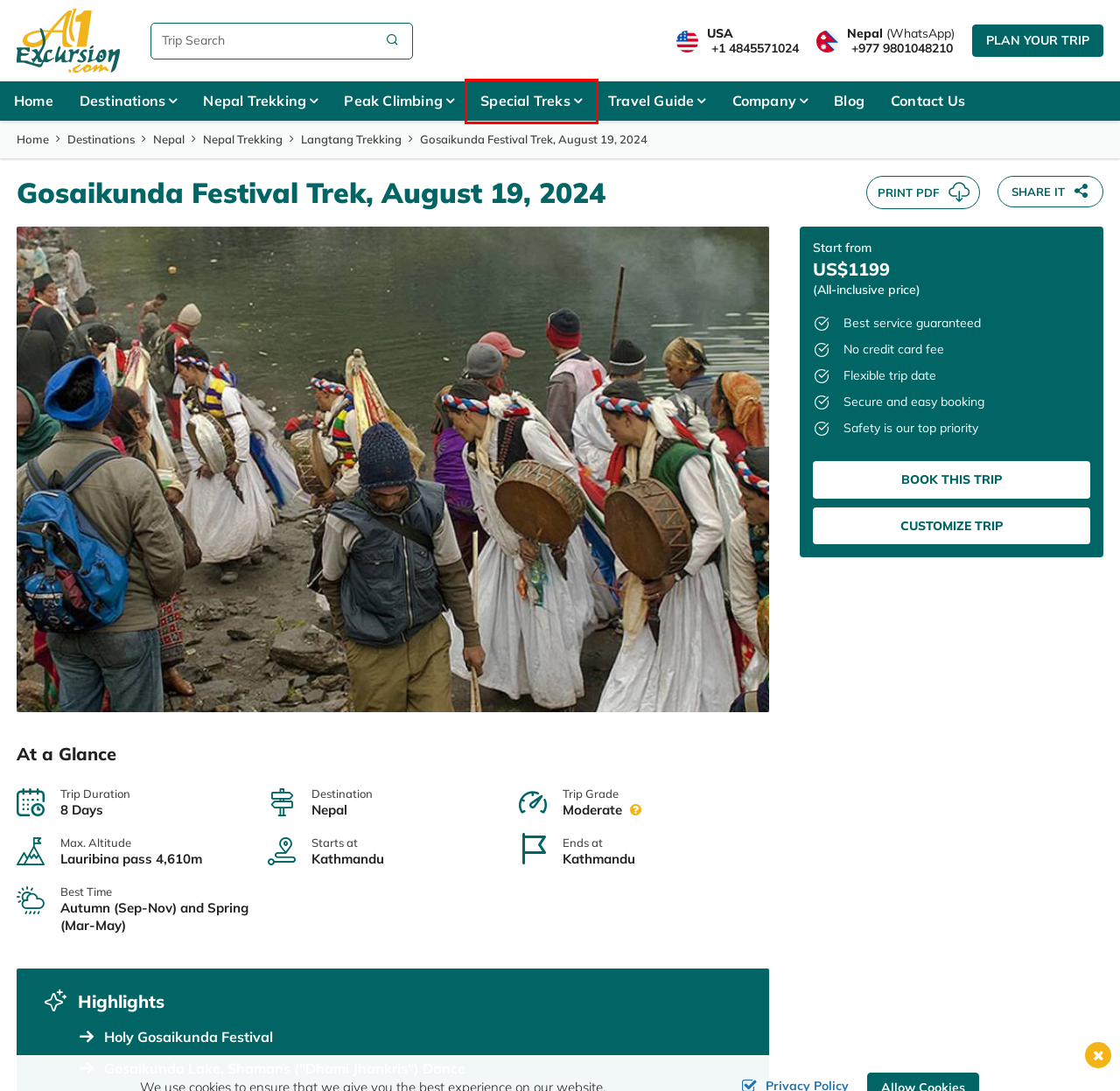You have a screenshot of a webpage, and a red bounding box highlights an element. Select the webpage description that best fits the new page after clicking the element within the bounding box. Options are:
A. Nepal, Nepal with A1 Excursion Adventure Tours and Travel
B. Travel Guide | A1 Excursion Adventure Tours and Travel
C. Contact Us | A1 Excursion Adventure Tours and Travel
D. Langtang Trekking
E. A1 Excursion Adventure - Trekking and Tours in Nepal
F. Blog | A1 Excursion Adventure Tours and Travel
G. Special Area Trekking, Special Area Trekking with A1 Excursion Adventure Tours and Travel
H. Nepal Trekking

G